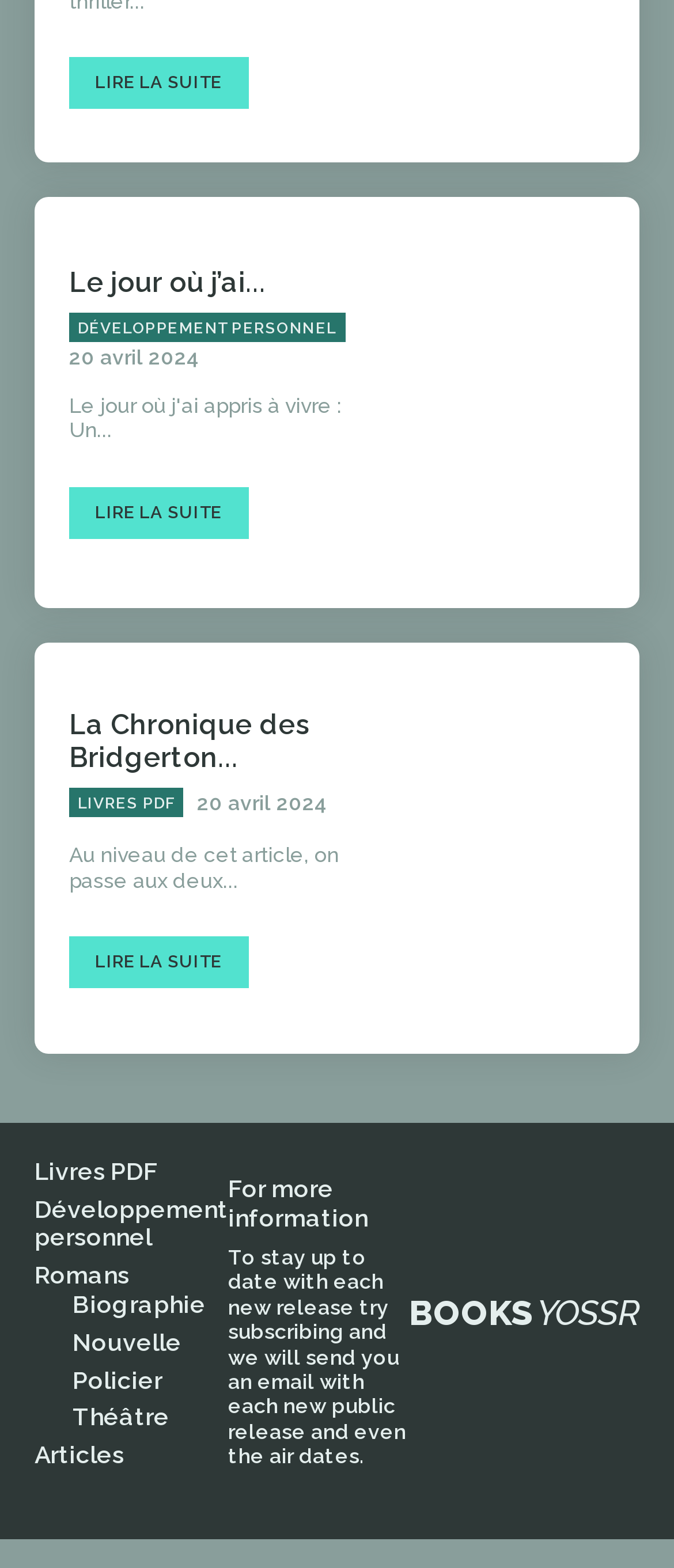Identify the coordinates of the bounding box for the element that must be clicked to accomplish the instruction: "View La Chronique des Bridgerton Tomes 7 et 8 PDF".

[0.59, 0.41, 0.949, 0.672]